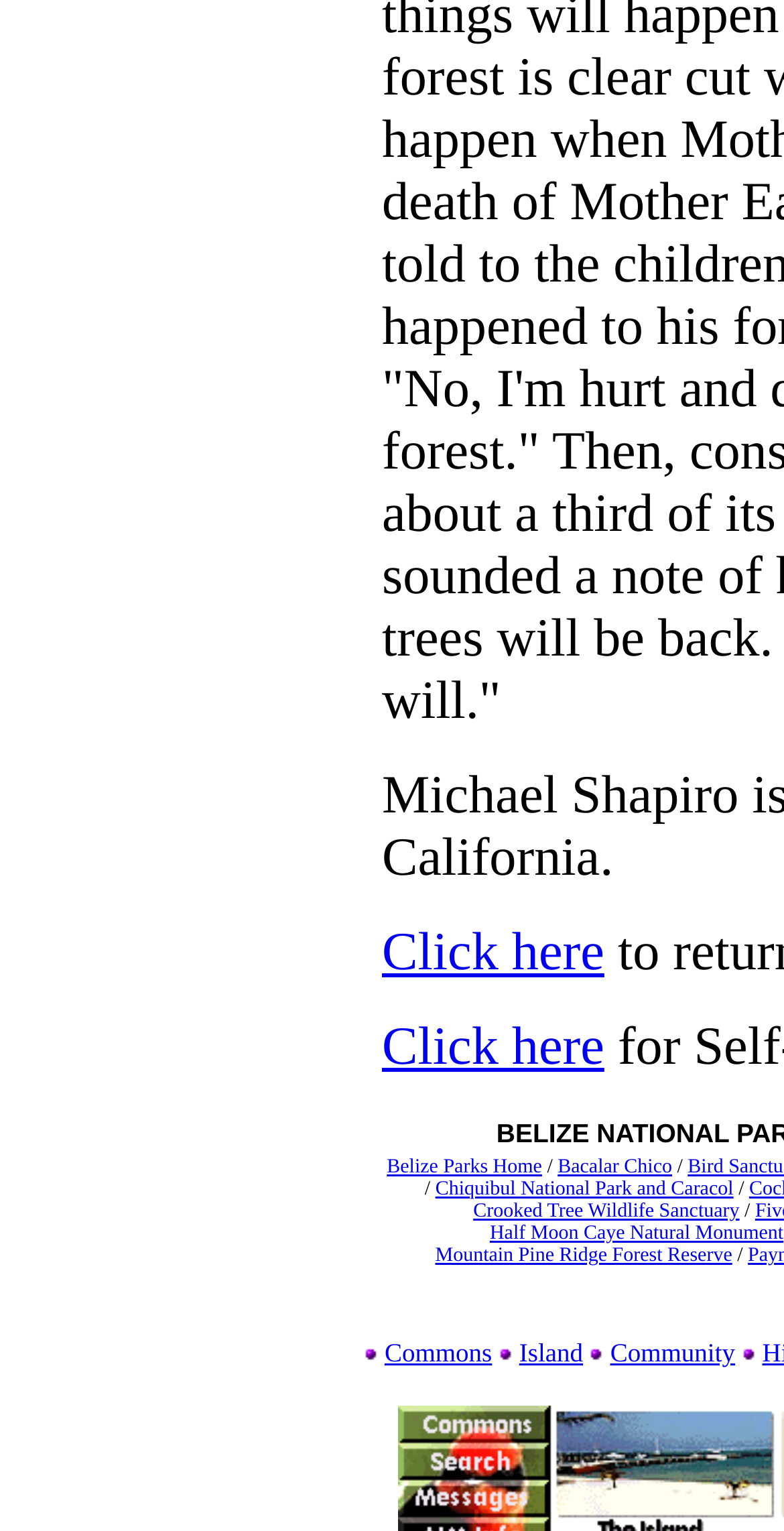Please identify the bounding box coordinates of the clickable area that will allow you to execute the instruction: "View 'Island'".

[0.662, 0.873, 0.744, 0.893]